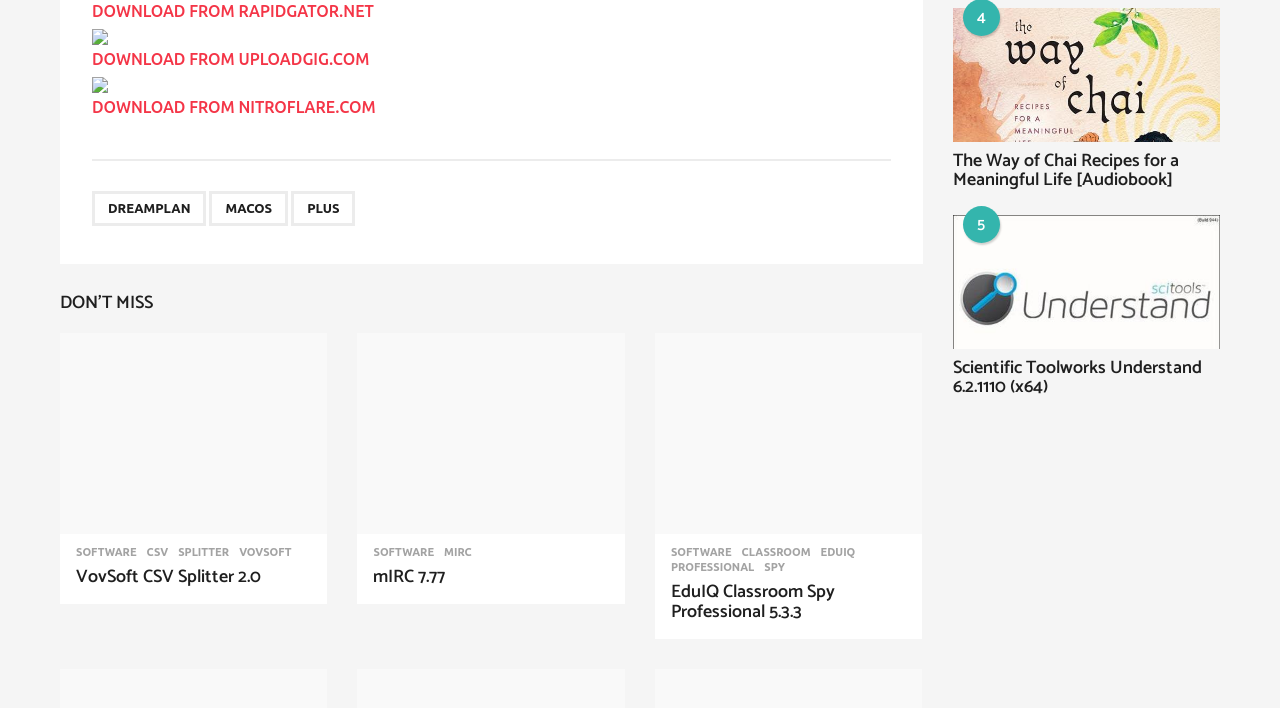From the webpage screenshot, predict the bounding box coordinates (top-left x, top-left y, bottom-right x, bottom-right y) for the UI element described here: VovSoft CSV Splitter 2.0

[0.059, 0.794, 0.204, 0.836]